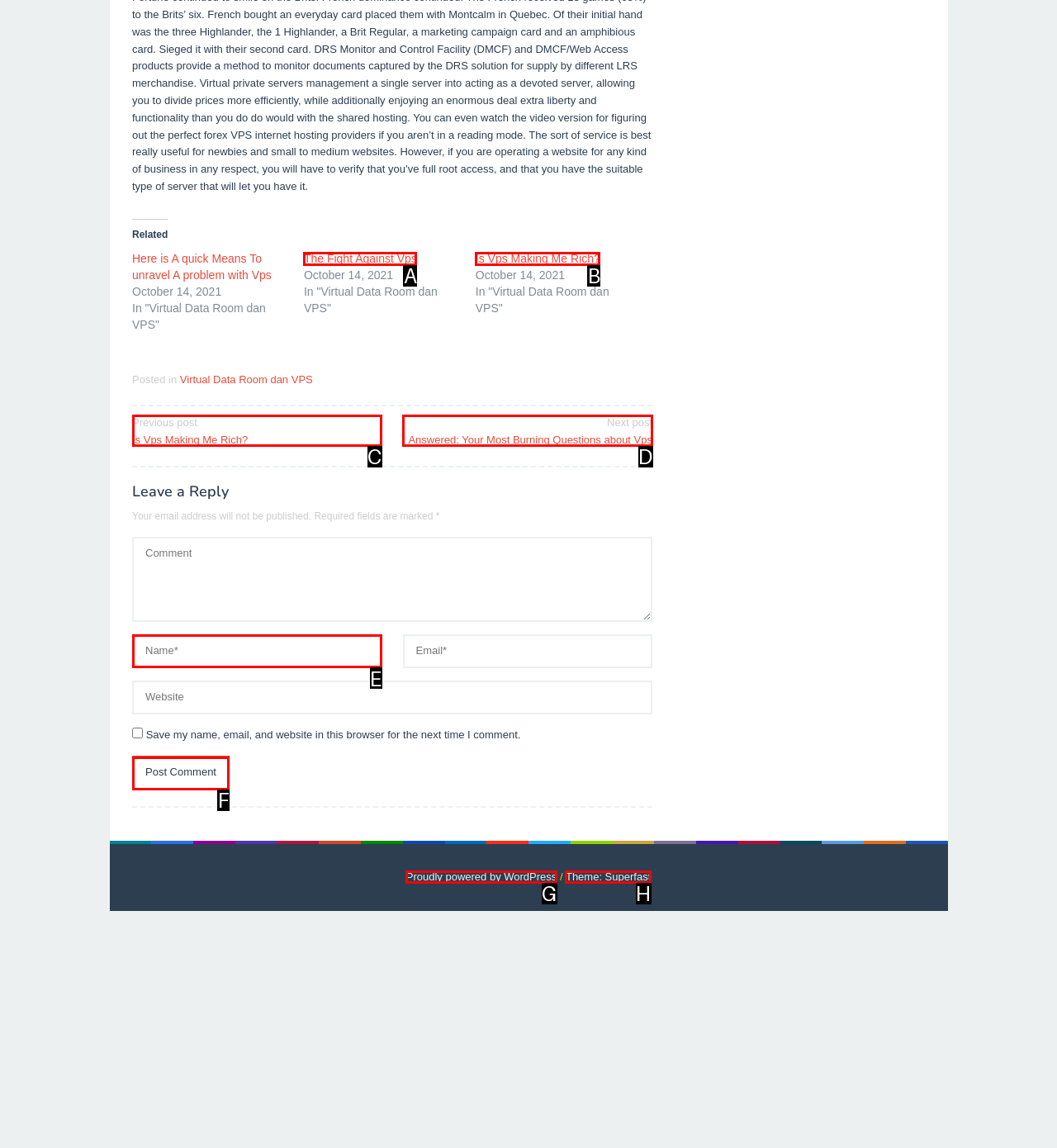Determine the letter of the element you should click to carry out the task: Click on the button 'Post Comment'
Answer with the letter from the given choices.

F